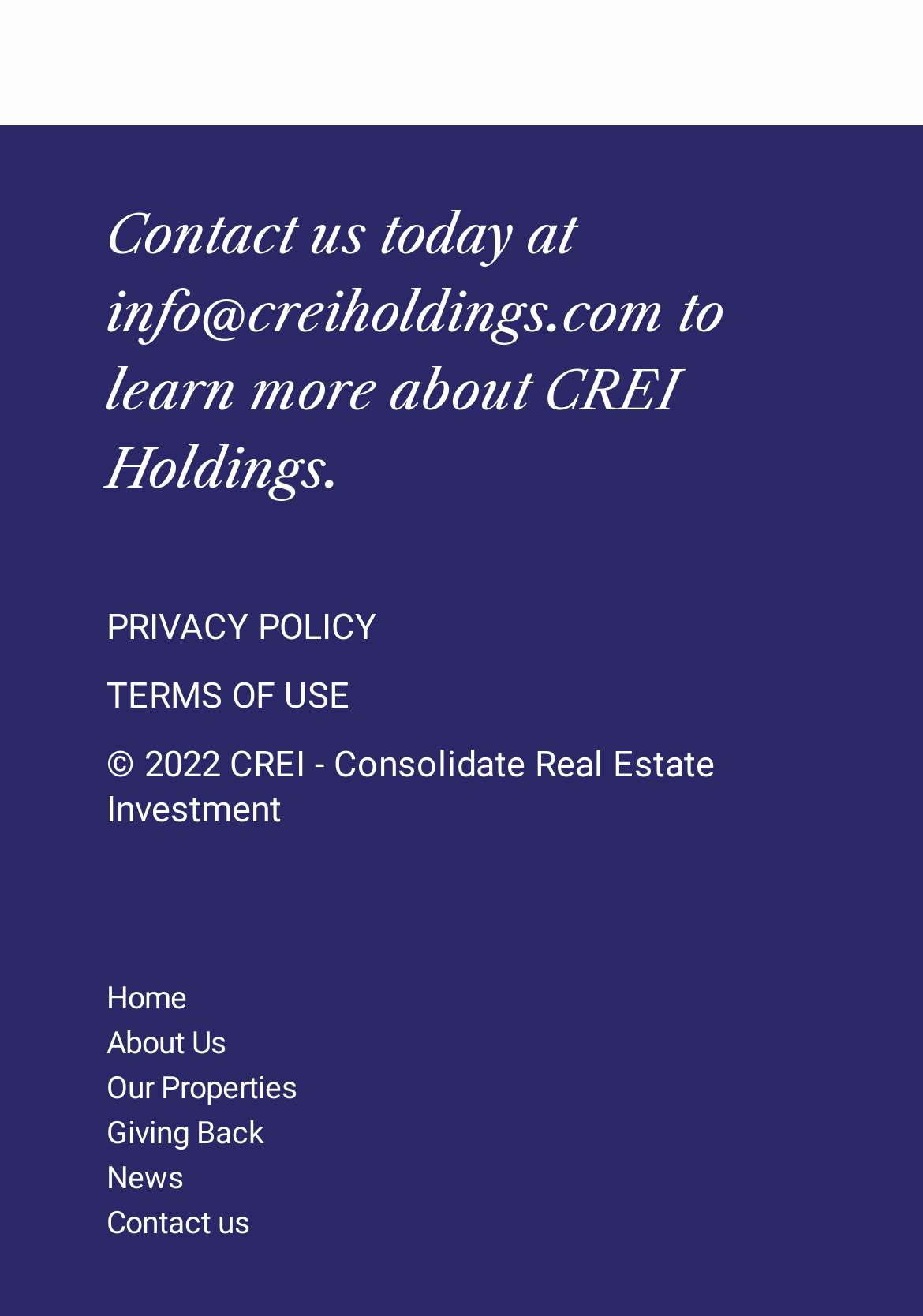What is the email address to contact CREI Holdings?
Please provide a comprehensive and detailed answer to the question.

The email address can be found in the 'Contact us today' section at the top of the page, which is a heading element that contains a link with the email address.